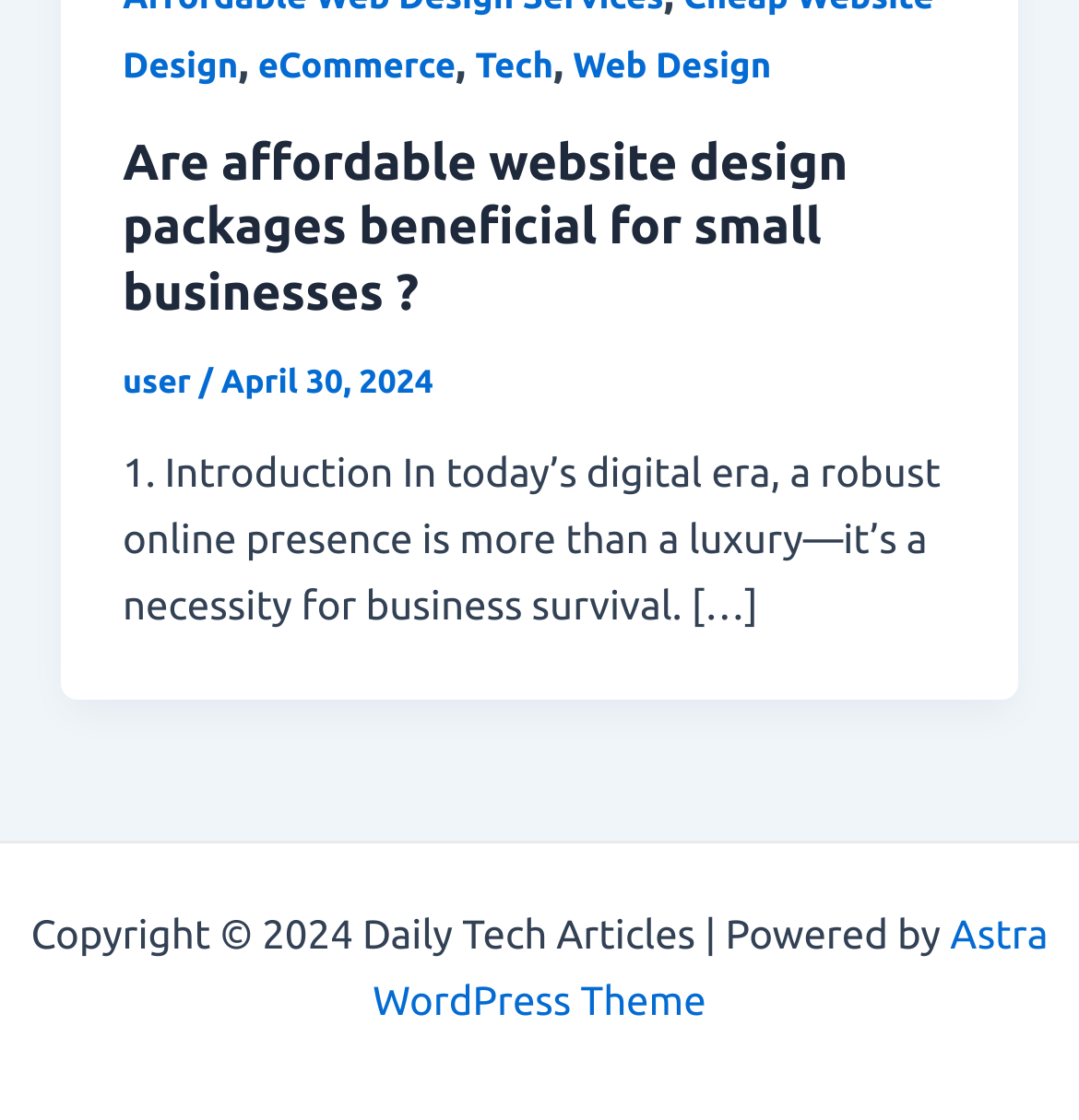Given the element description Astra WordPress Theme, specify the bounding box coordinates of the corresponding UI element in the format (top-left x, top-left y, bottom-right x, bottom-right y). All values must be between 0 and 1.

[0.346, 0.812, 0.971, 0.913]